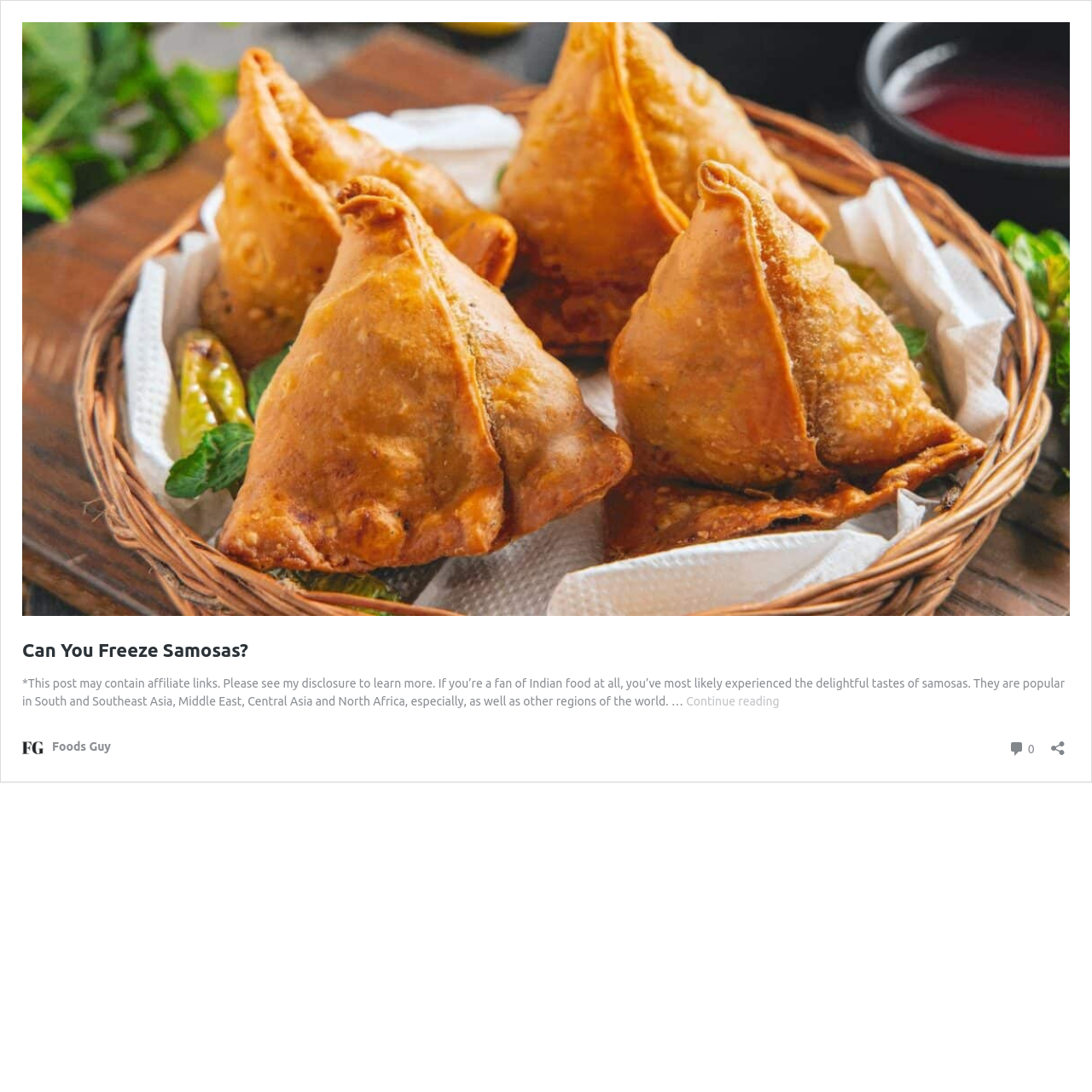Reply to the question with a brief word or phrase: What region is samosa popular in?

South and Southeast Asia